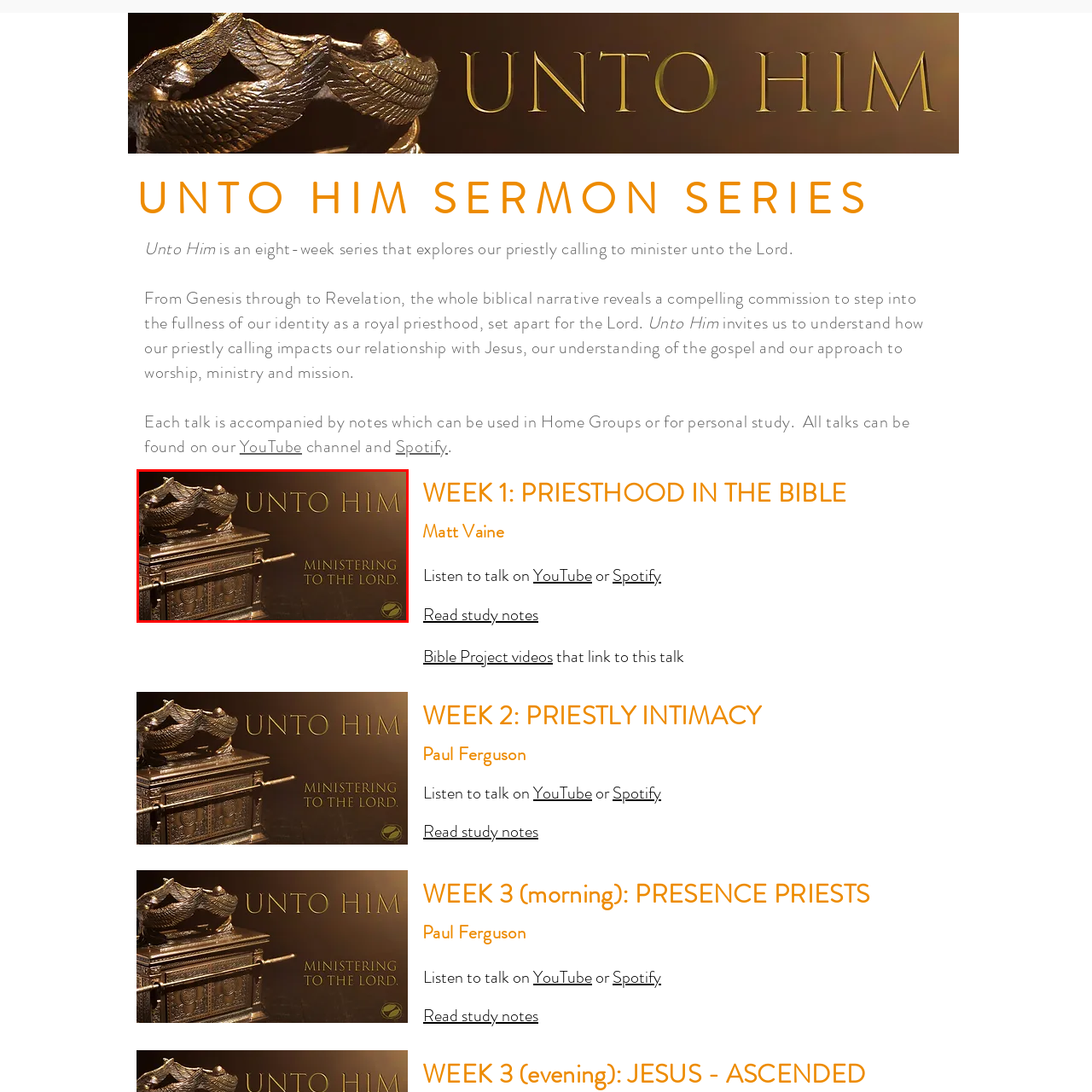Observe the image enclosed by the red box and thoroughly answer the subsequent question based on the visual details: What is the biblical concept explored in the 'Unto Him' sermon series?

The 'Unto Him' sermon series explores the biblical concept of priesthood and our intimate relationship with God, urging viewers to understand their role in ministry and worship.